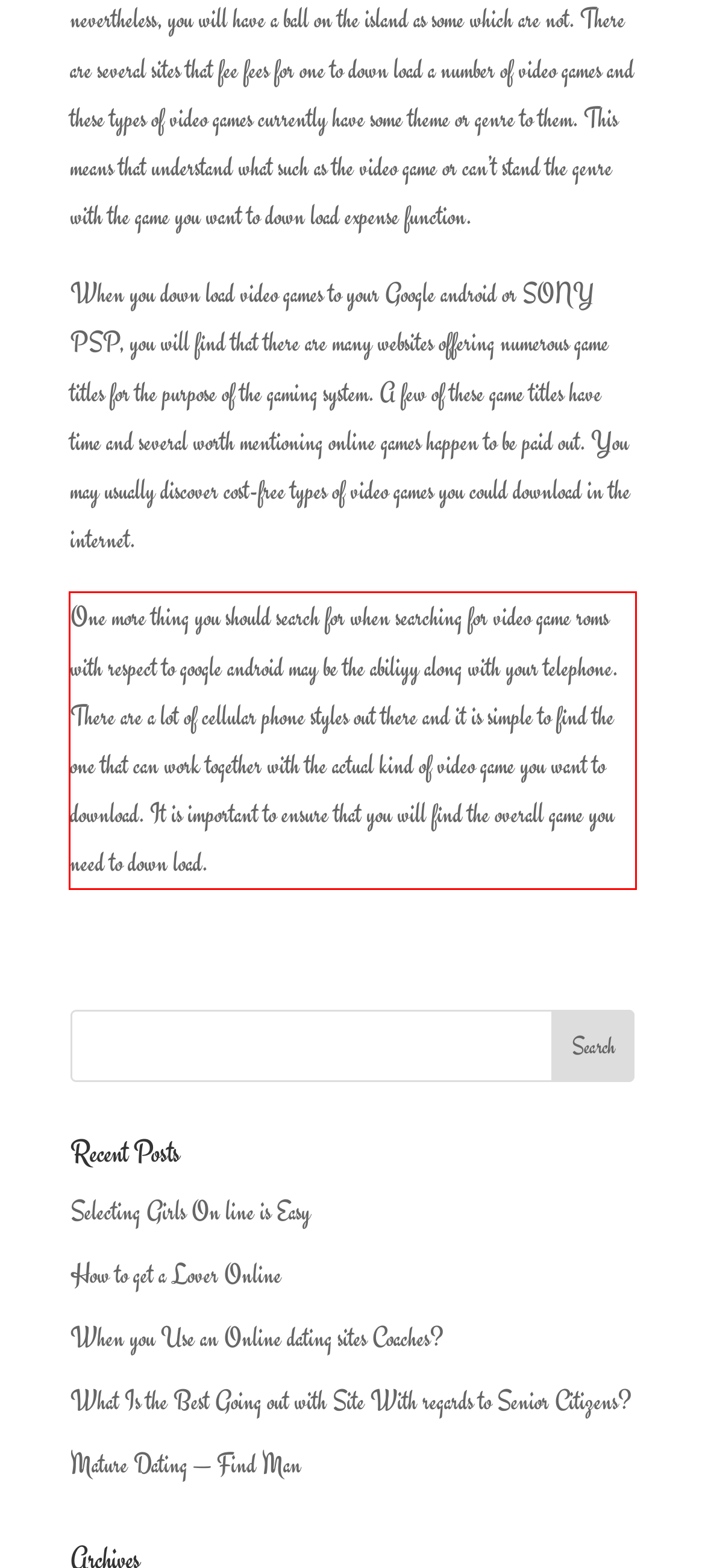Please identify and extract the text from the UI element that is surrounded by a red bounding box in the provided webpage screenshot.

One more thing you should search for when searching for video game roms with respect to google android may be the abiliyy along with your telephone. There are a lot of cellular phone styles out there and it is simple to find the one that can work together with the actual kind of video game you want to download. It is important to ensure that you will find the overall game you need to down load.